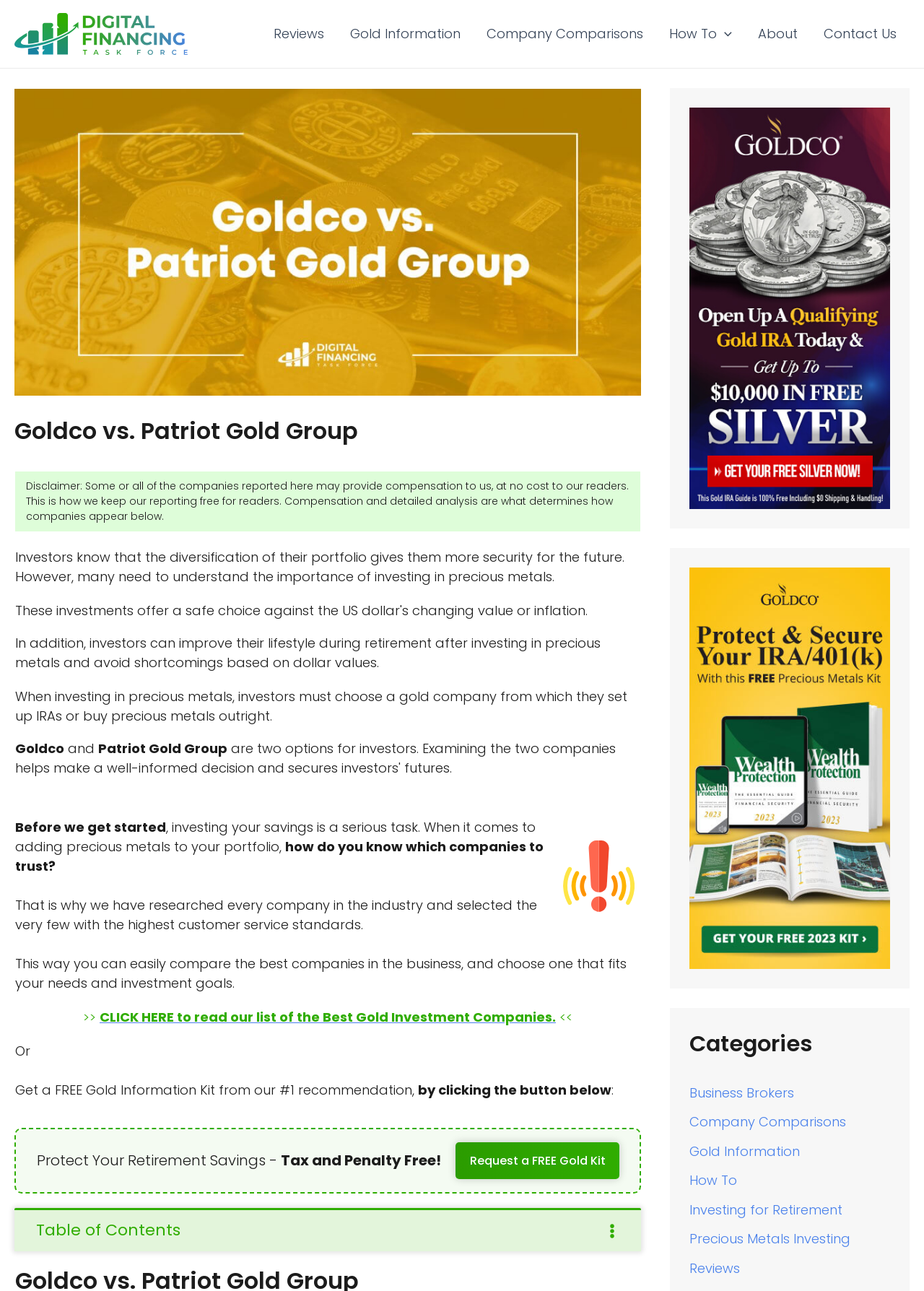What is the benefit of investing in precious metals?
Please provide a full and detailed response to the question.

According to the webpage, investing in precious metals provides security for the future and can improve one's lifestyle during retirement, avoiding shortcomings based on dollar values.